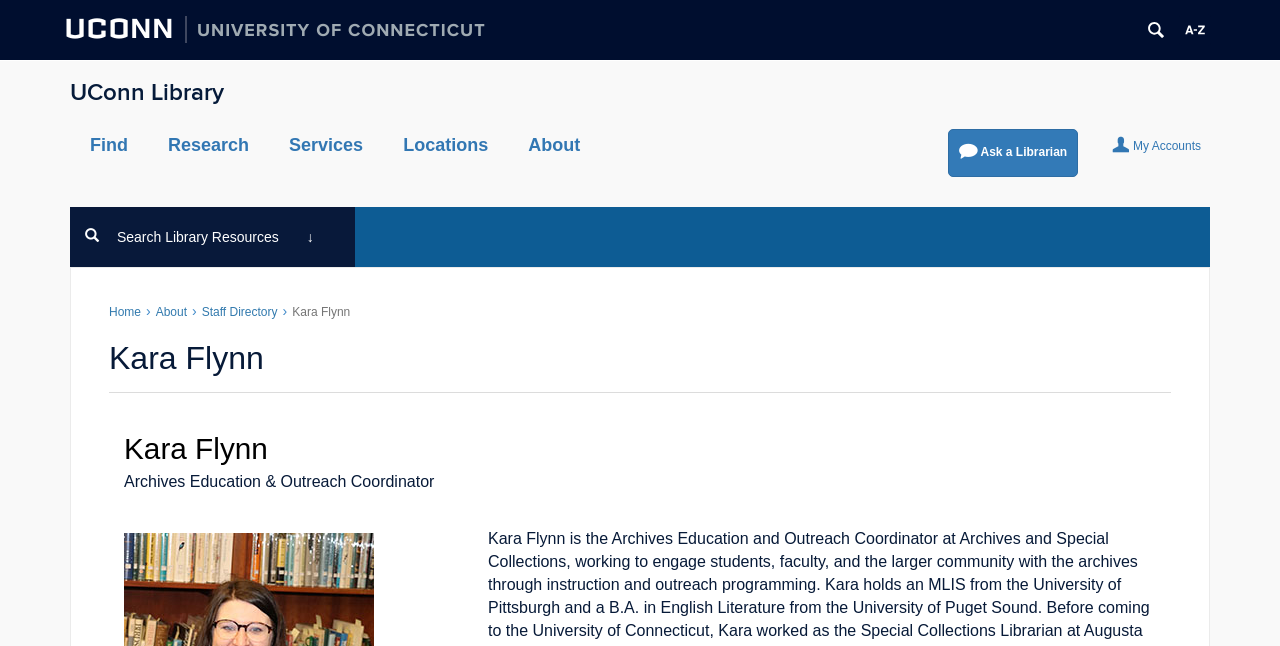Provide an in-depth caption for the contents of the webpage.

The webpage is about Kara Flynn, who is associated with the UConn Library. At the top left, there is a layout table with several links, including "UCONN", "University of Connecticut school of UNIVERSITY OF CONNECTICUT", and "UConn Library". To the right of these links, there is a search bar labeled "Search University of Connecticut" and a button "A to Z Index" that has a popup menu.

Below the top section, there are five links arranged horizontally, labeled "Find", "Research", "Services", "Locations", and "About". These links are positioned near the top of the page, slightly below the search bar.

On the right side of the page, there are two more links, "\ue246Ask a Librarian" and "\ue004My Accounts", which are positioned vertically. Above these links, there is a static text "Search Library Resources".

Further down the page, there are four links arranged horizontally, labeled "Home", "About", "Staff Directory", and a static text "Kara Flynn". Below this section, there is a header with a heading "Kara Flynn" and a static text "Archives Education & Outreach Coordinator", which describes Kara Flynn's role.